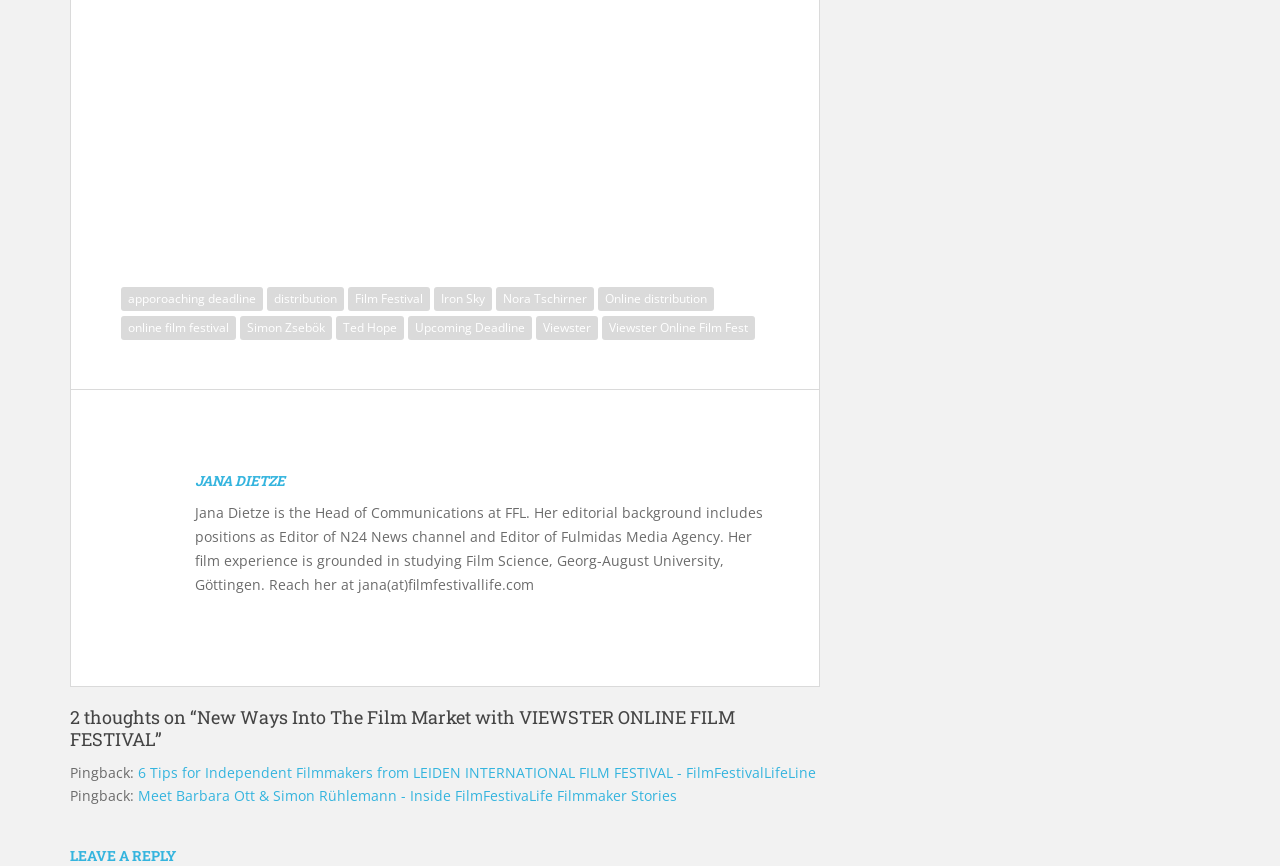Please determine the bounding box coordinates for the element with the description: "Viewster".

[0.419, 0.365, 0.467, 0.393]